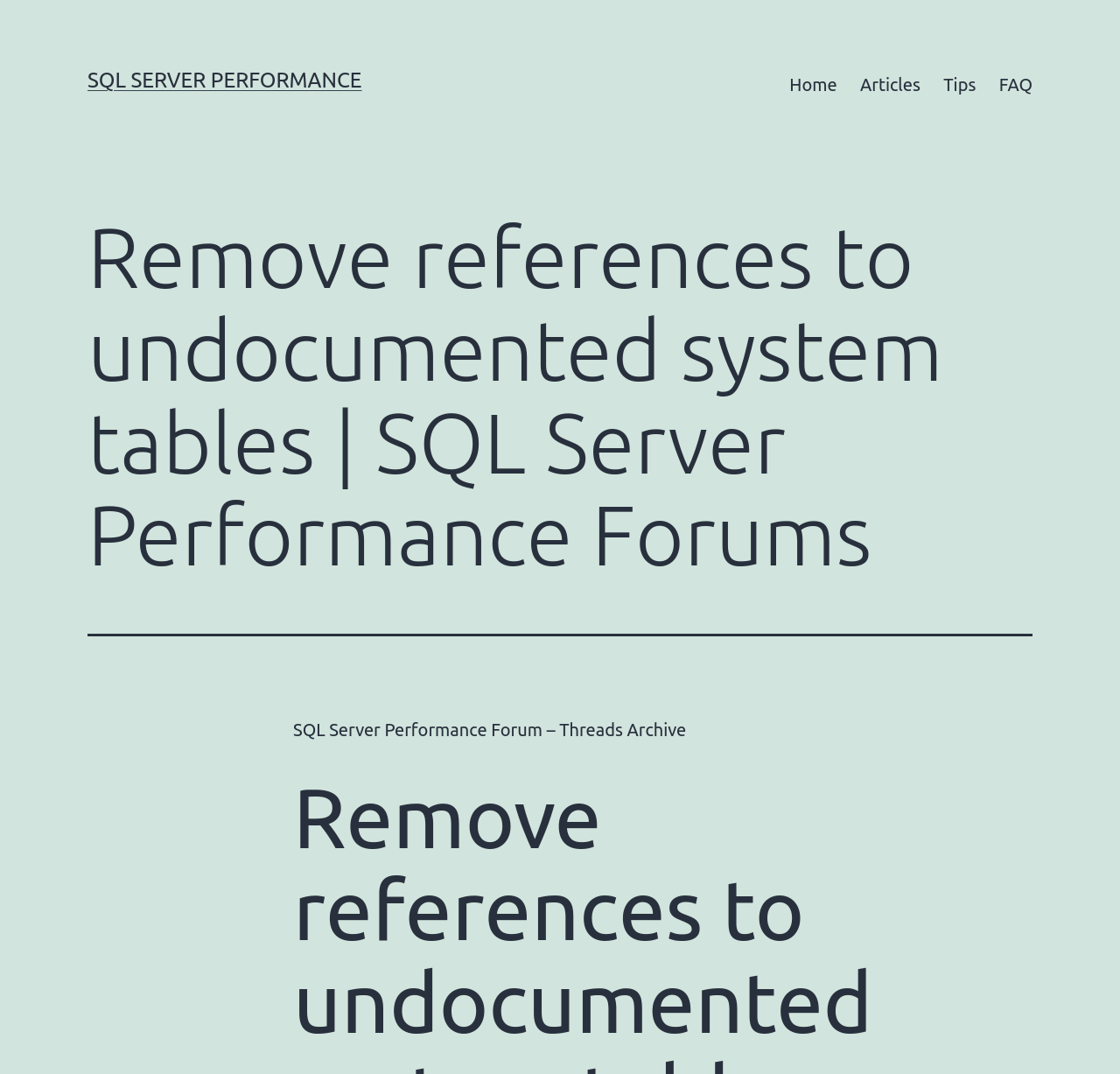How many menu items are in the primary menu?
Could you give a comprehensive explanation in response to this question?

I counted the number of link elements within the navigation element 'Primary menu', which are 'Home', 'Articles', 'Tips', and 'FAQ', to get the answer.